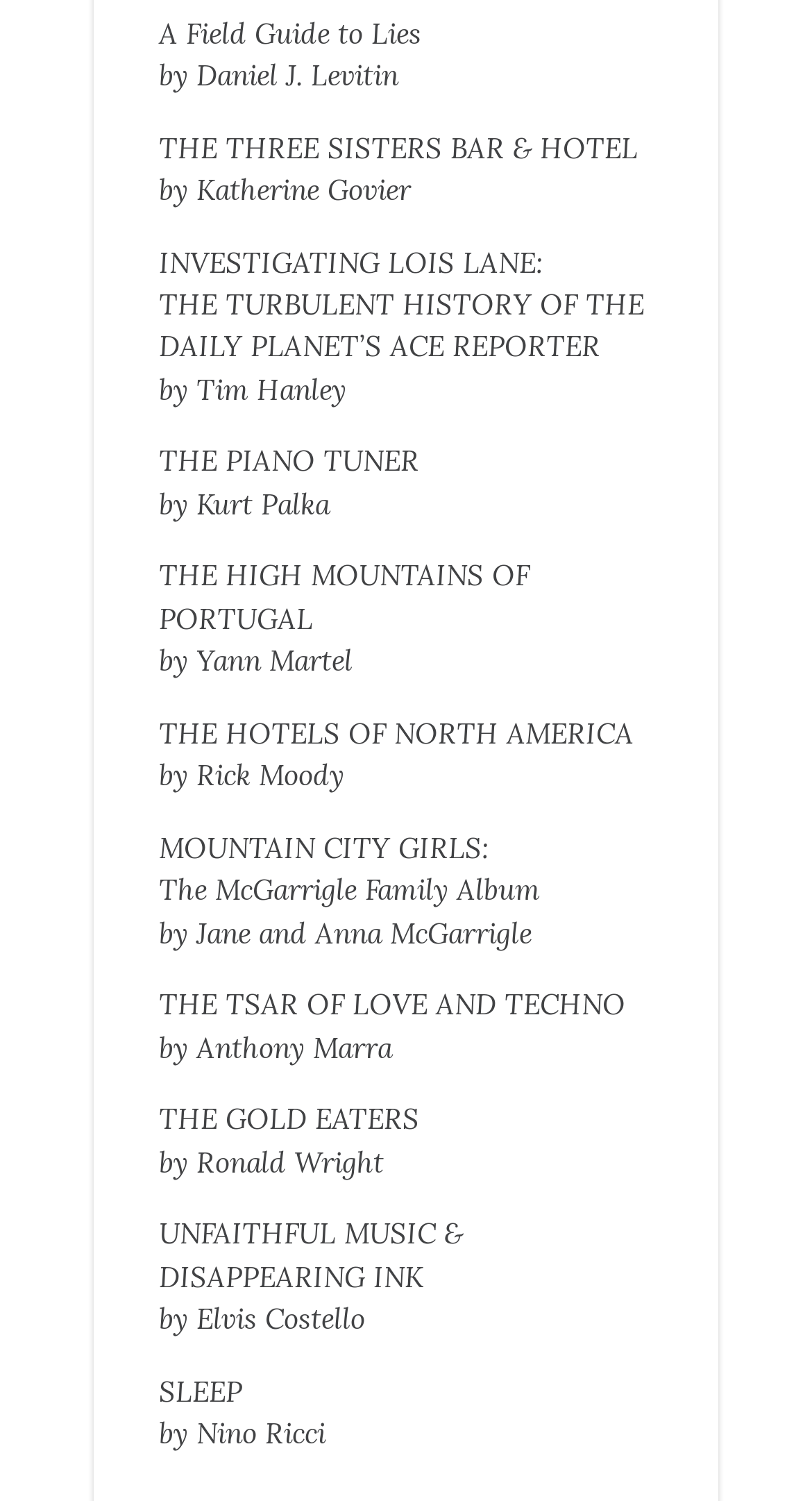Respond to the following question with a brief word or phrase:
How many book titles are listed?

10